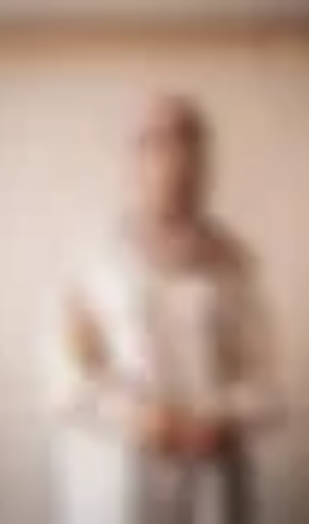What is the subject's facial expression?
We need a detailed and meticulous answer to the question.

The subject's facial expression is serene because the caption states that it 'is serene, adding to the overall atmosphere of introspection and grace', conveying a sense of calmness and peacefulness.